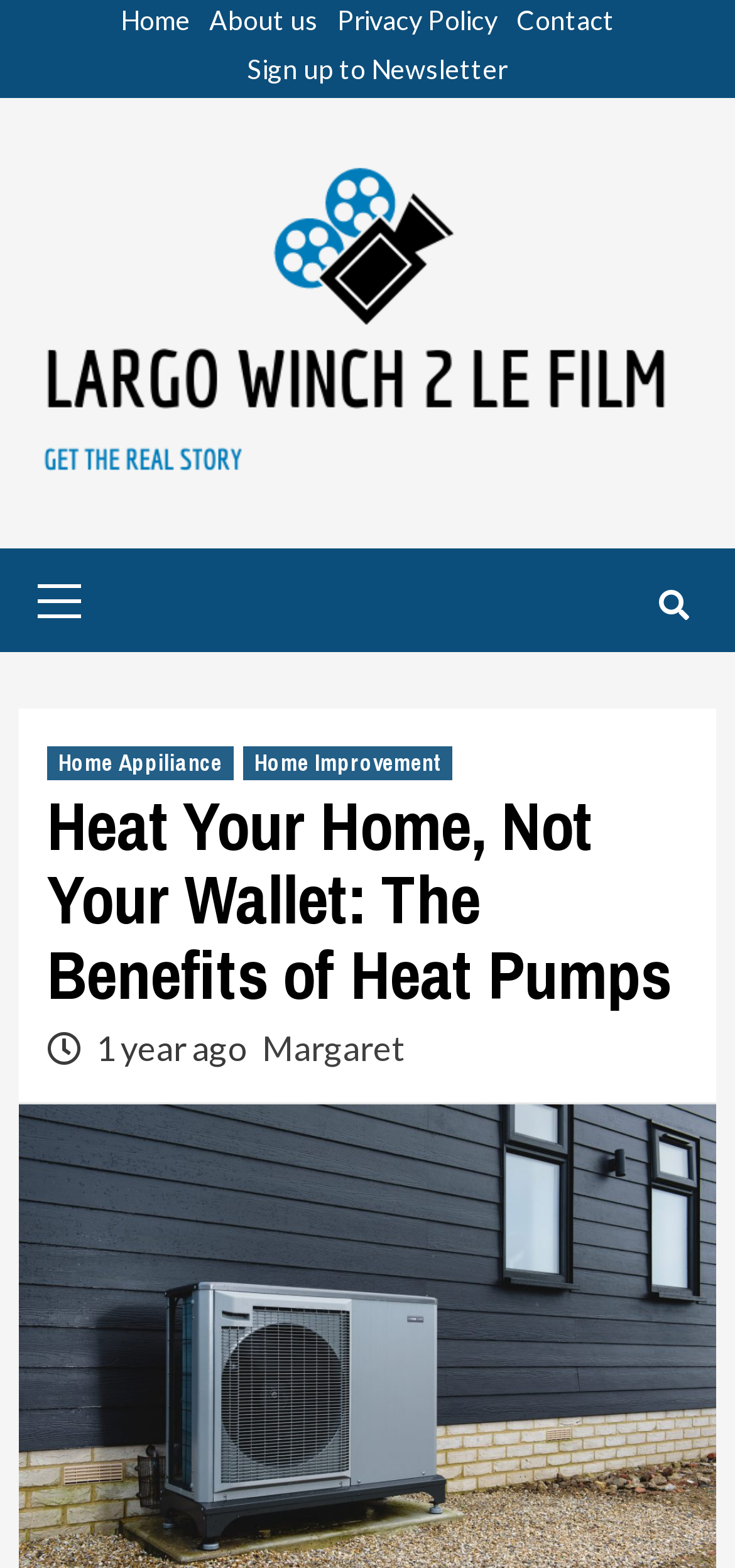What is the purpose of the link 'Sign up to Newsletter'? Refer to the image and provide a one-word or short phrase answer.

To subscribe to a newsletter